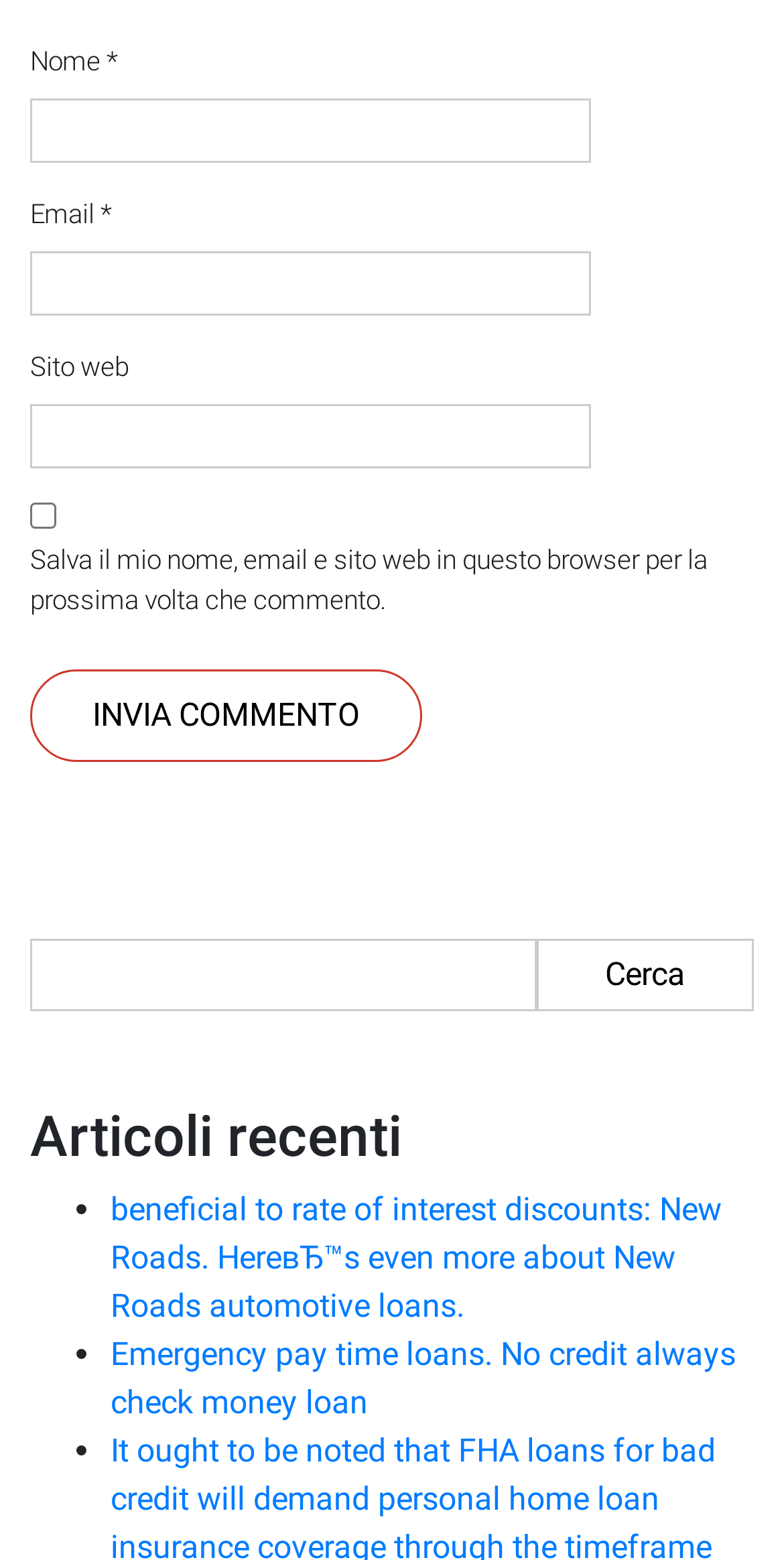Identify the bounding box coordinates of the region that should be clicked to execute the following instruction: "Enter your name".

[0.038, 0.064, 0.754, 0.105]